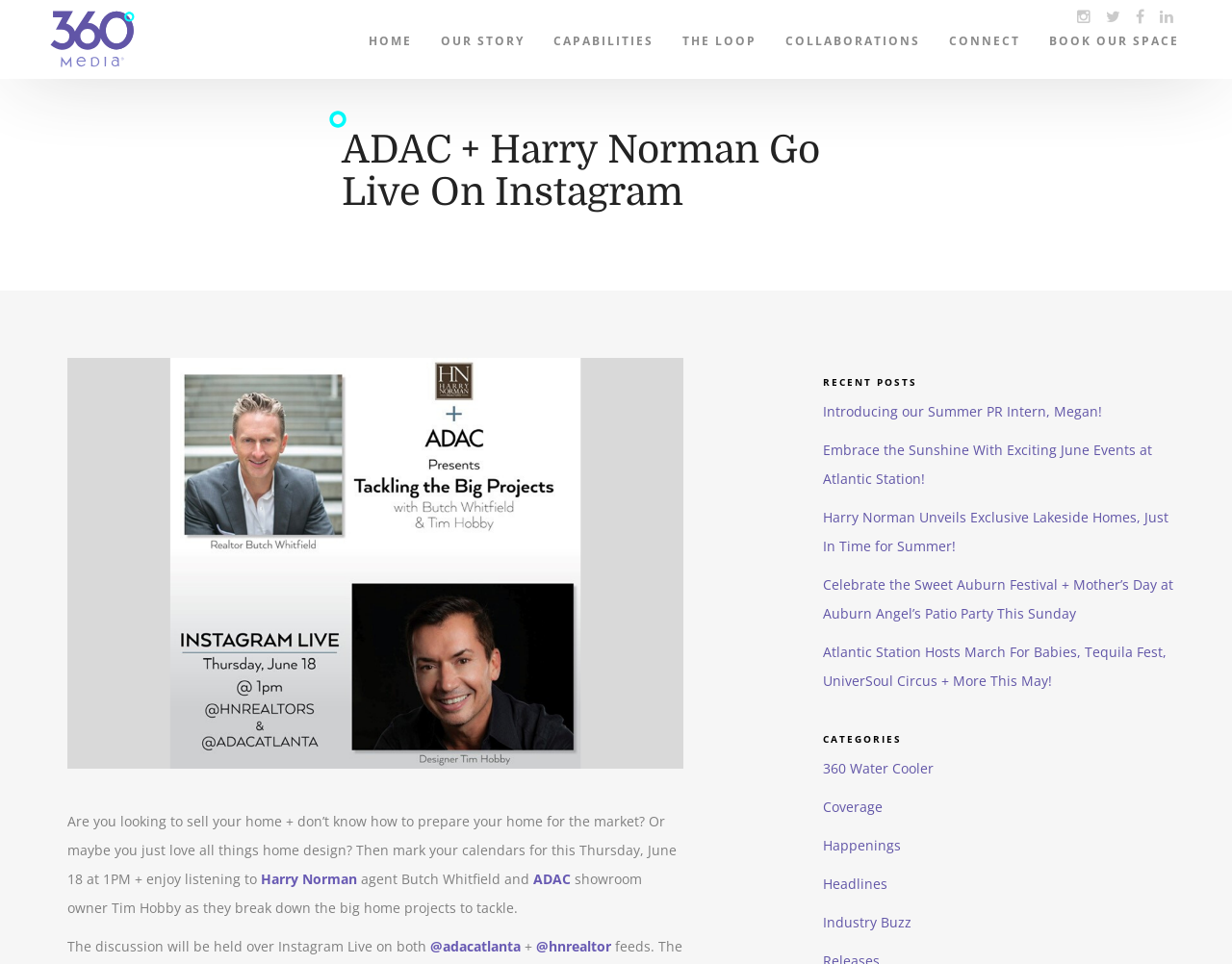What is the name of the media company?
Use the screenshot to answer the question with a single word or phrase.

360 Media